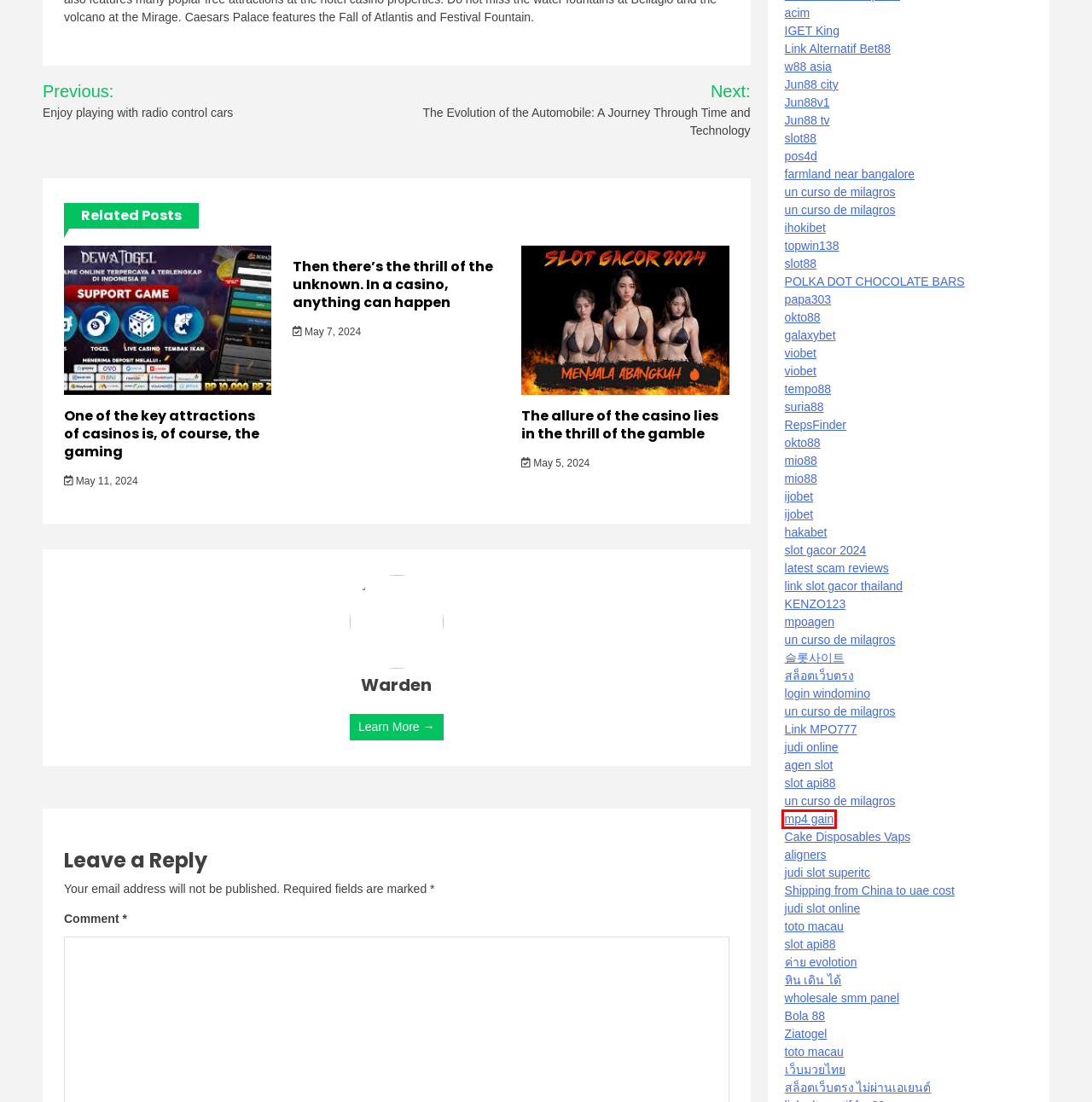Check out the screenshot of a webpage with a red rectangle bounding box. Select the best fitting webpage description that aligns with the new webpage after clicking the element inside the bounding box. Here are the candidates:
A. Sound Normalizer - Gain FLAC Mp3 MP4 Wav ALAC AAC Ogg APE audio files
B. OKTO88: Situs Slot Games Deposit Pulsa Terpercaya
C. May 11, 2024 - Gimef-france
D. The Evolution of the Automobile: A Journey Through Time
E. Dentrix - Edge of Dental Technology This Website Suspended
F. VIOBET: Situs Judi Slot Online Resmi dan Terpercaya 2023
G. The allure of the casino lies in the thrill of the gamble
H. The One Acre Farms- Managed Farm Developer of Bangalore

A